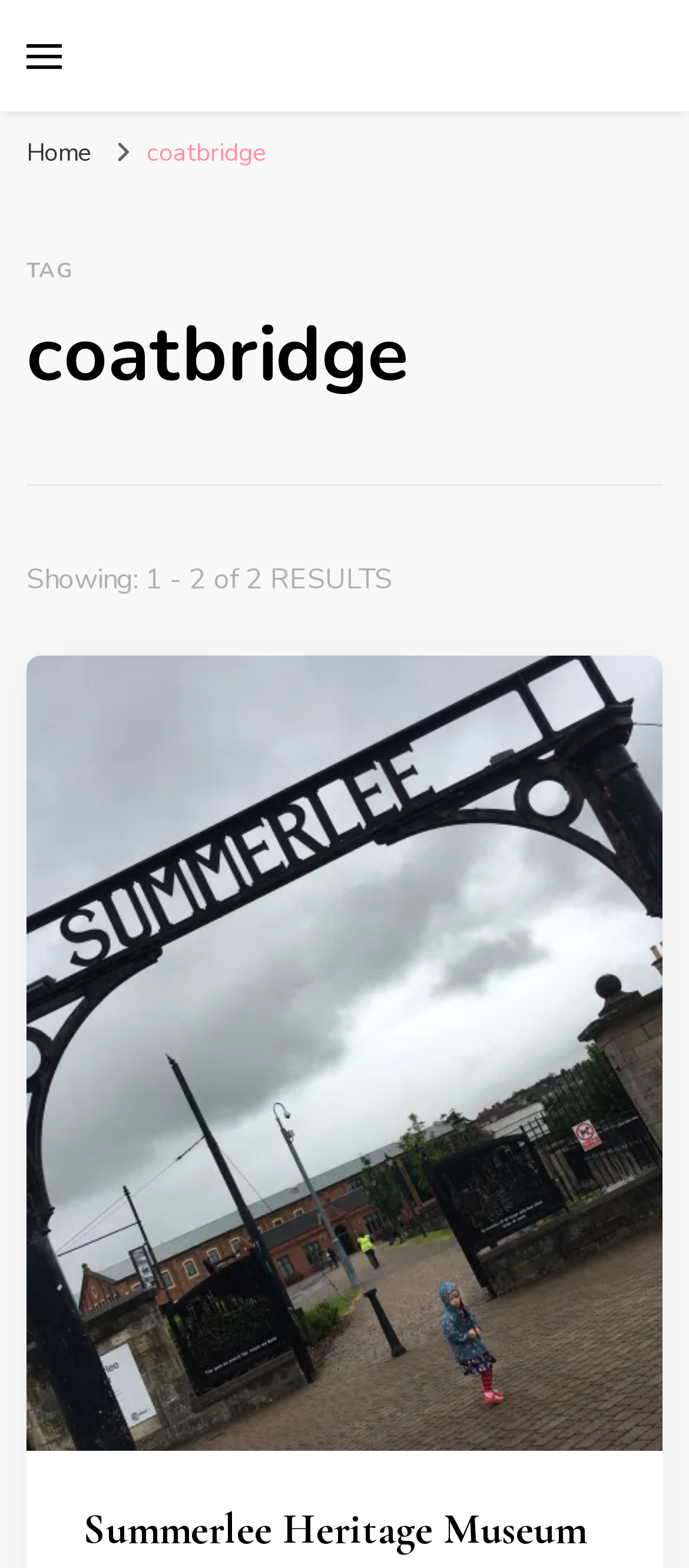Find the bounding box of the web element that fits this description: "Home".

[0.038, 0.087, 0.133, 0.109]